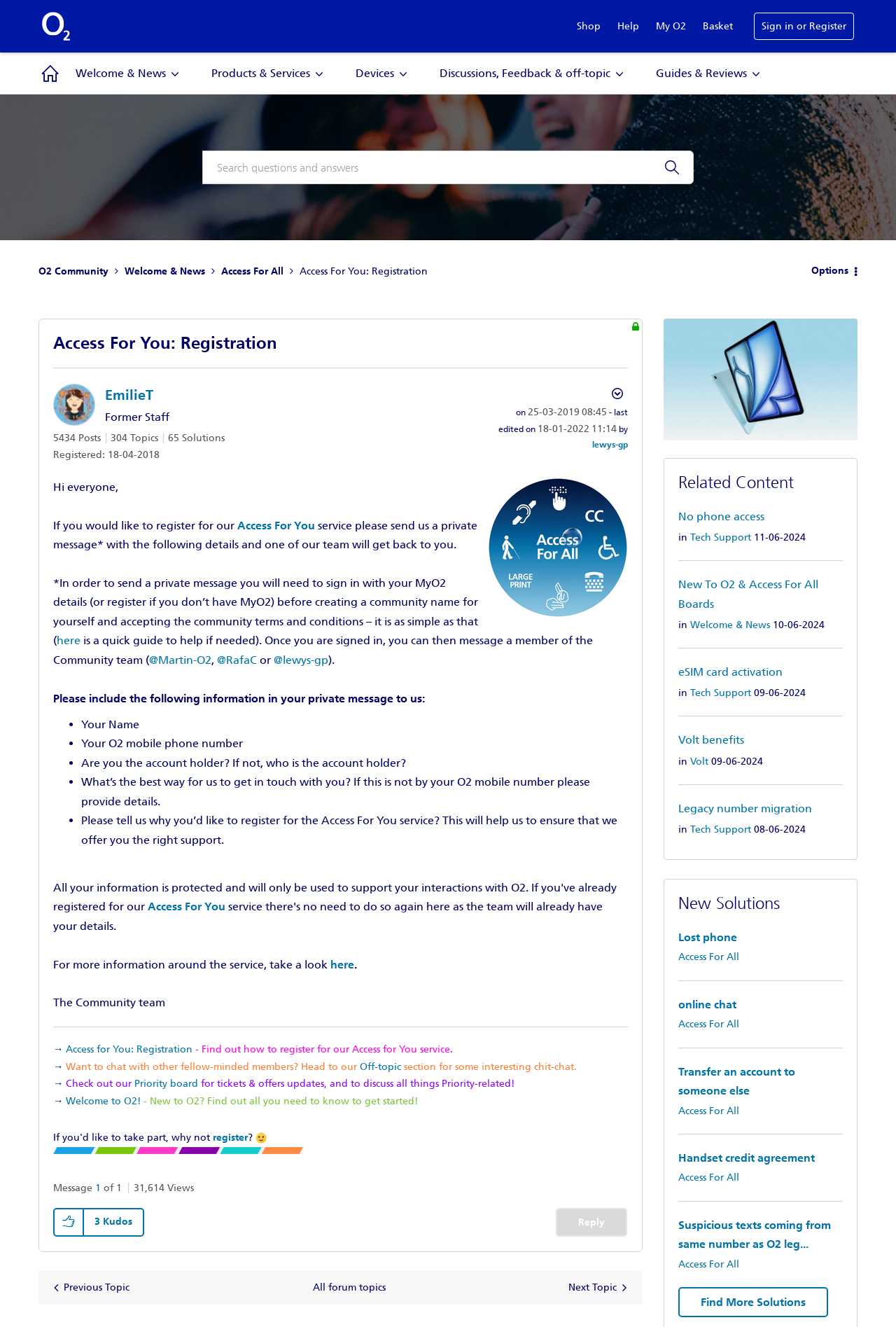What information do users need to provide to register for the Access For You service?
Look at the image and construct a detailed response to the question.

I found the answer by reading the list of required information on the webpage, which includes the user's name, O2 mobile phone number, and other details.